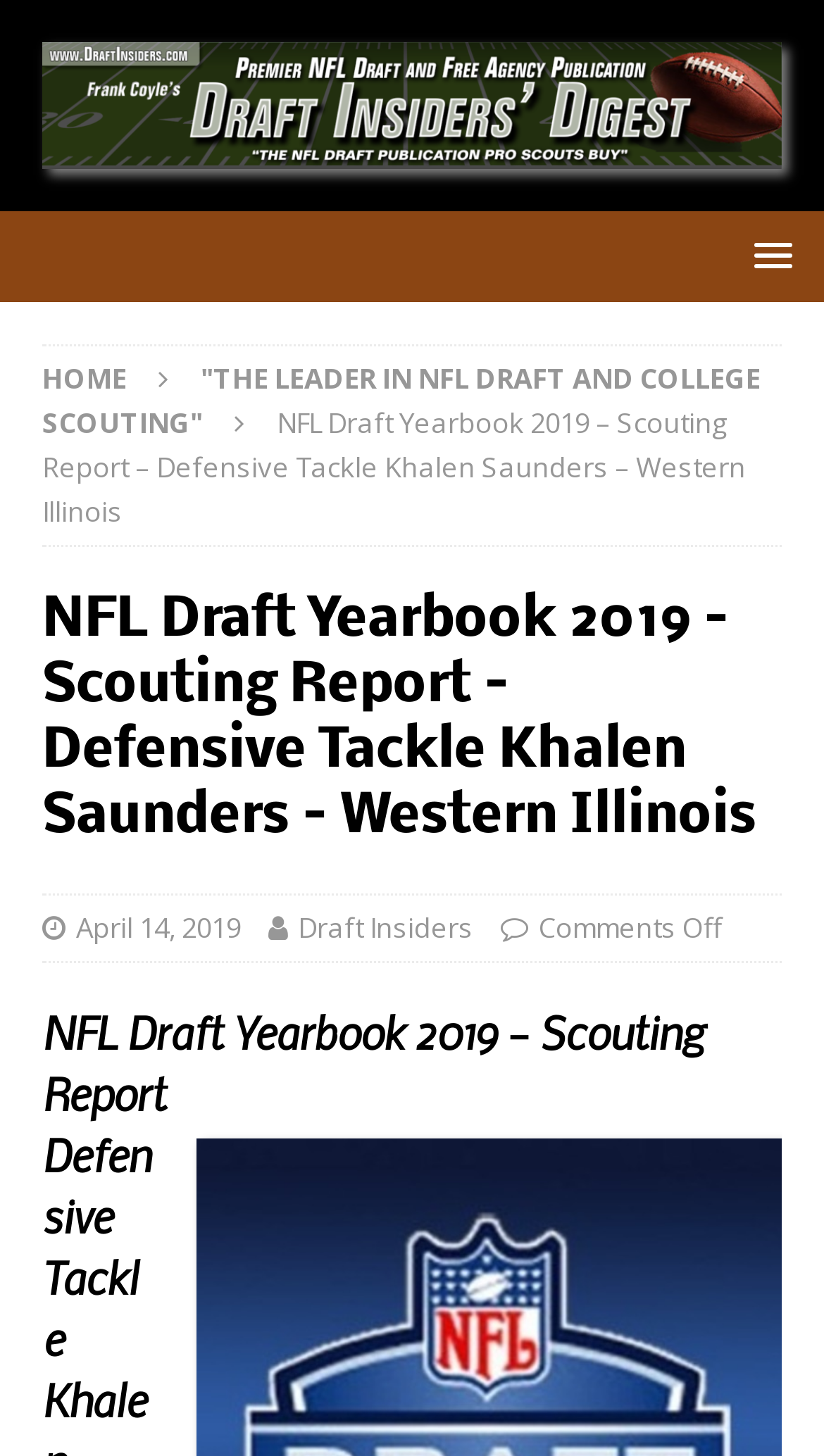Identify and extract the heading text of the webpage.

NFL Draft Yearbook 2019 – Scouting Report – Defensive Tackle Khalen Saunders – Western Illinois